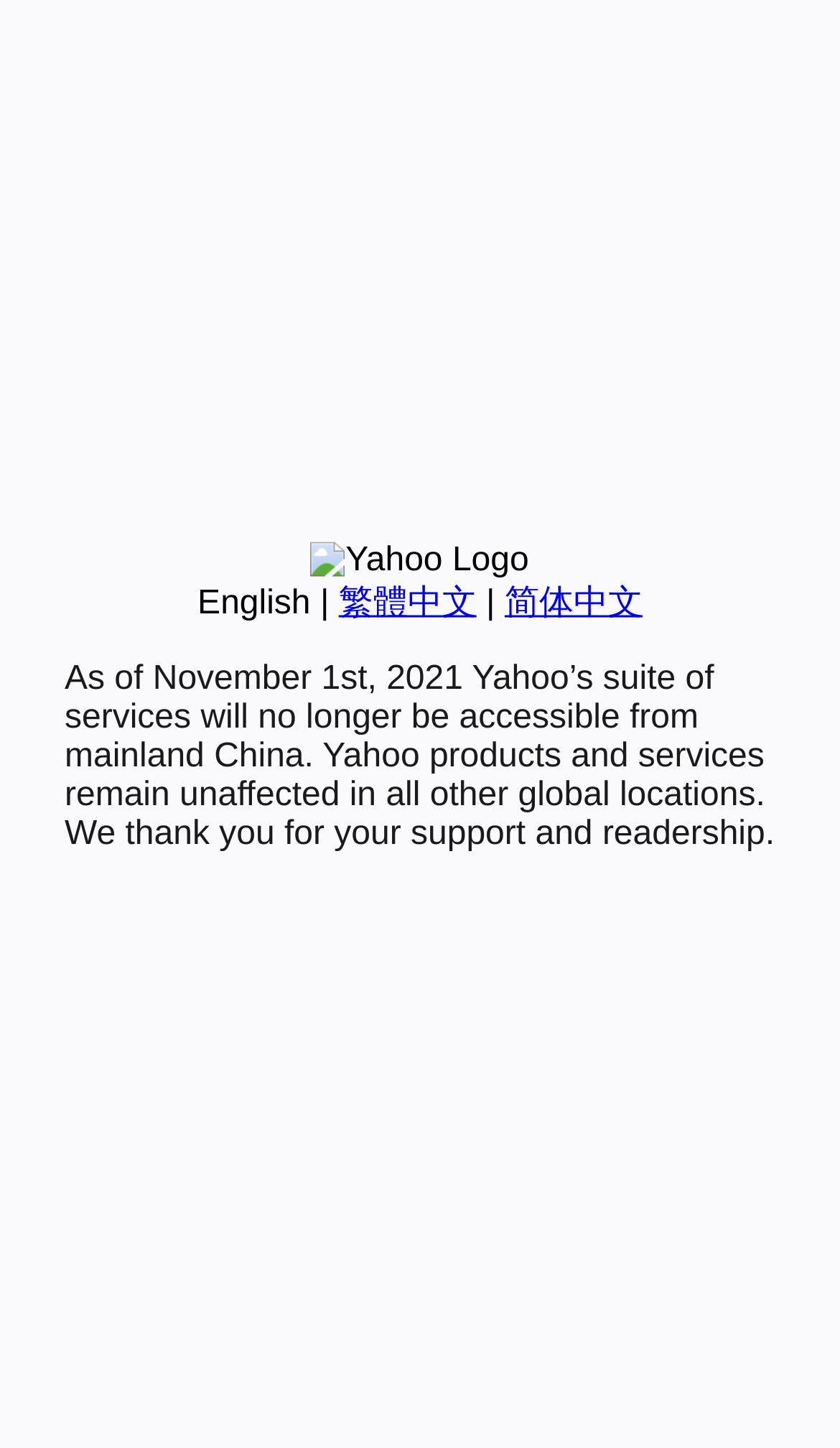Determine the bounding box for the described HTML element: "English". Ensure the coordinates are four float numbers between 0 and 1 in the format [left, top, right, bottom].

[0.235, 0.404, 0.37, 0.429]